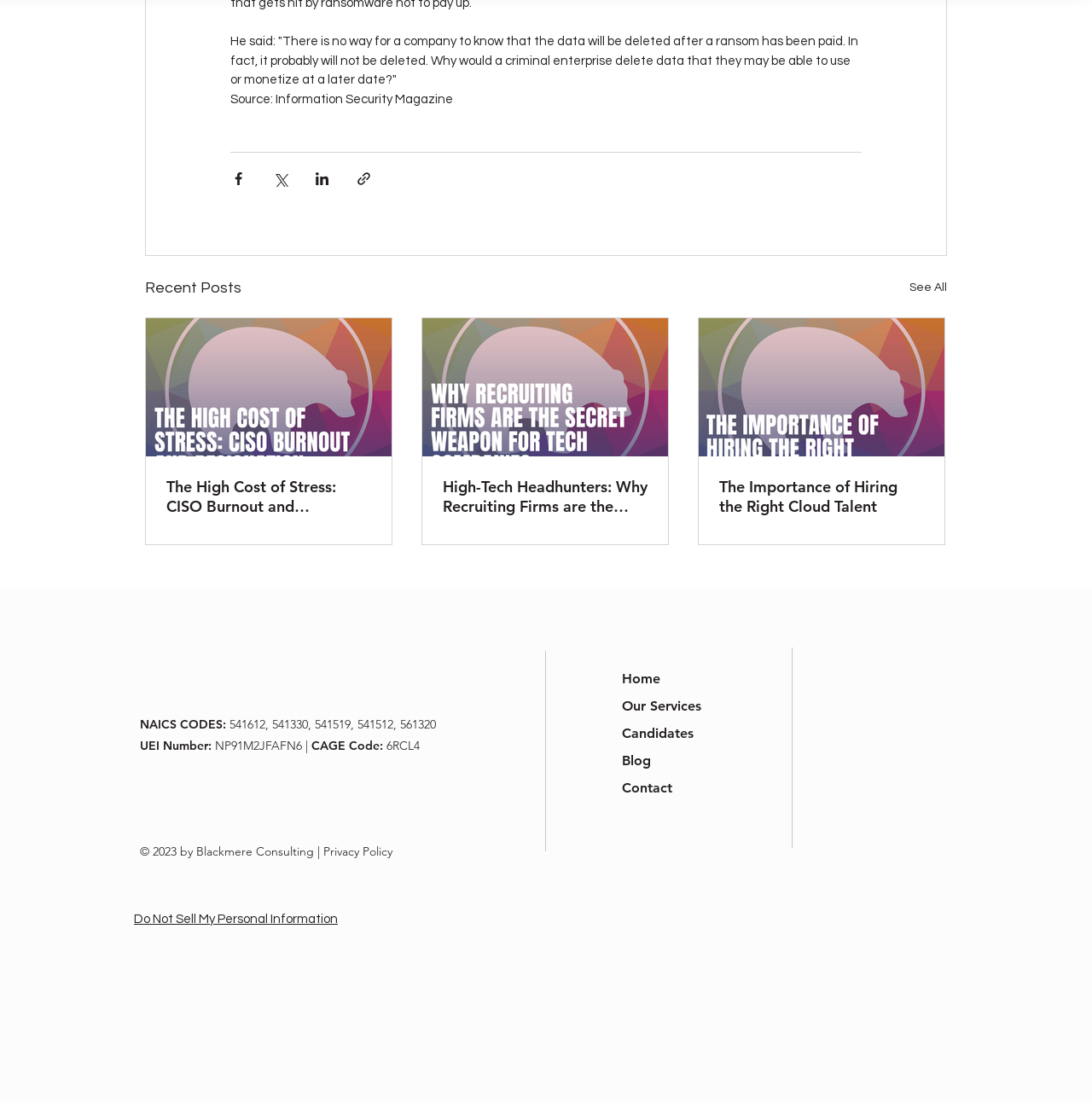Determine the bounding box coordinates of the element that should be clicked to execute the following command: "Enter email address".

None